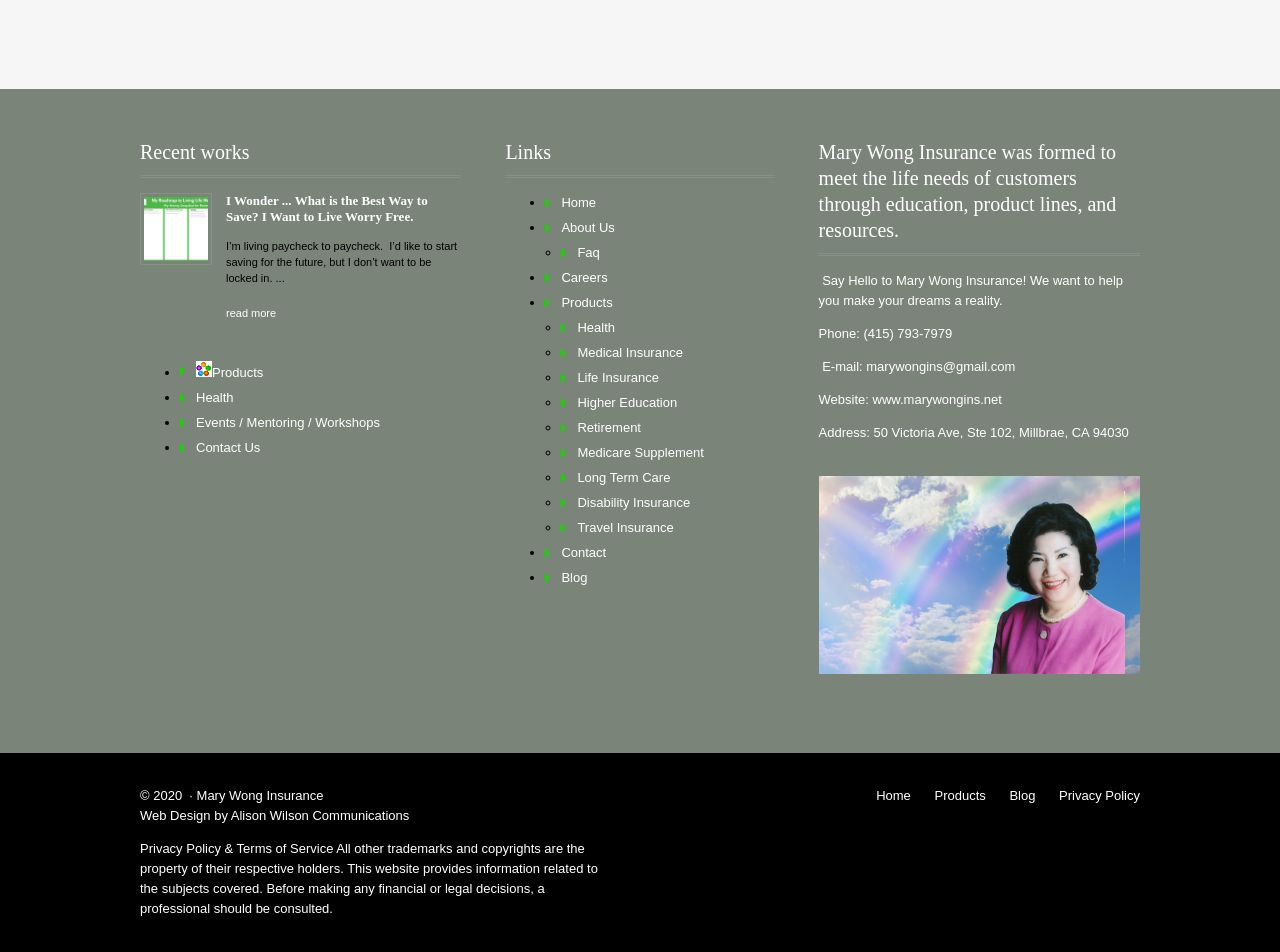Can you find the bounding box coordinates for the element to click on to achieve the instruction: "visit home page"?

[0.439, 0.204, 0.466, 0.22]